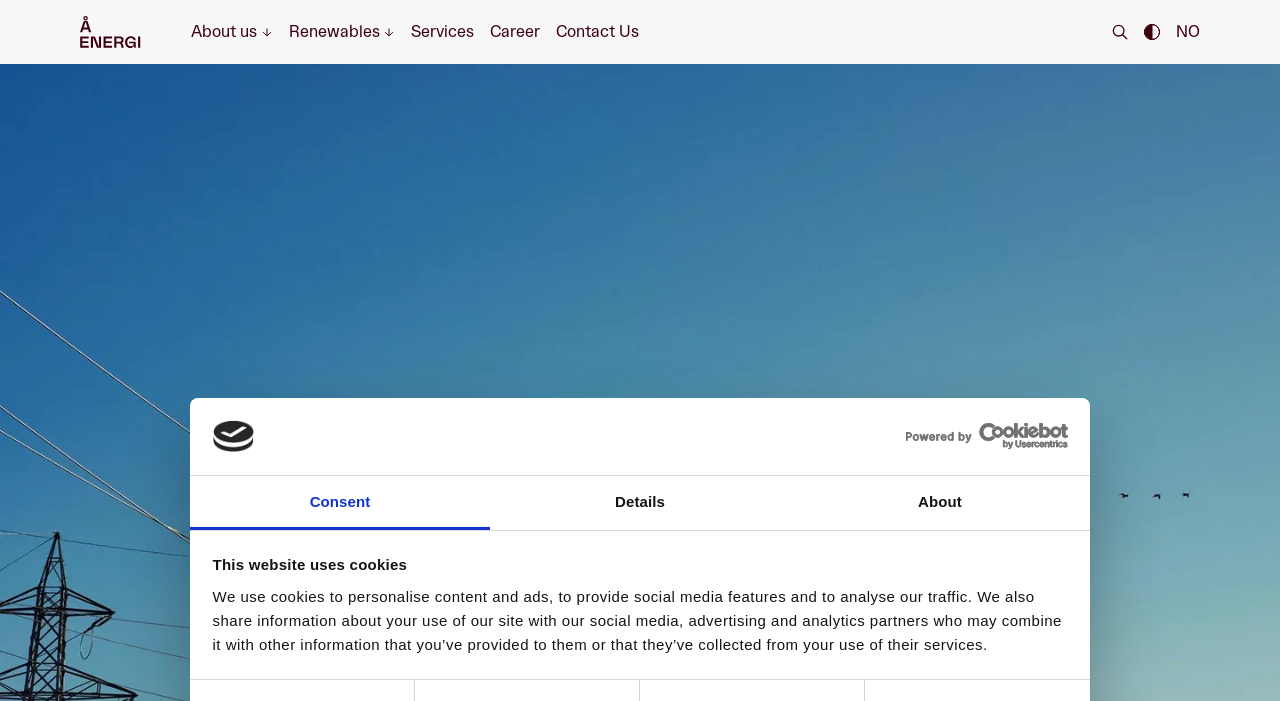Please locate the bounding box coordinates of the region I need to click to follow this instruction: "search something".

[0.869, 0.034, 0.881, 0.057]